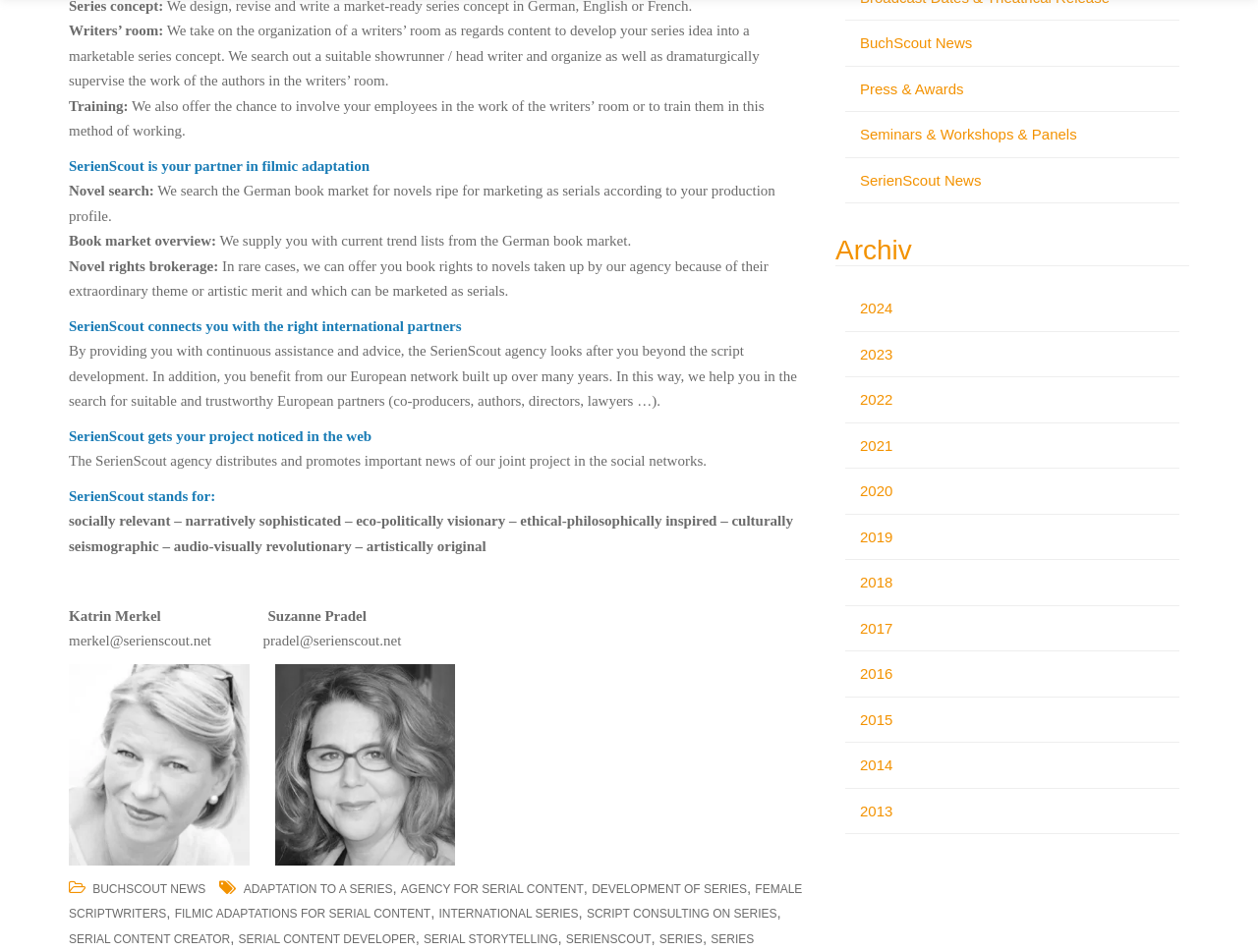Please specify the coordinates of the bounding box for the element that should be clicked to carry out this instruction: "Click on 'BUCHSCOUT NEWS'". The coordinates must be four float numbers between 0 and 1, formatted as [left, top, right, bottom].

[0.074, 0.926, 0.164, 0.941]